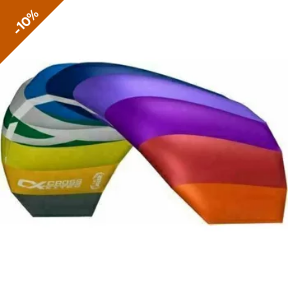Generate a descriptive account of all visible items and actions in the image.

The image showcases a vibrant and colorful kitesurfing kite from Cross Kites, prominently displayed in a dynamic curved position. The kite features an array of bright colors, including shades of green, blue, purple, pink, and orange, creating an eye-catching design that appeals to kite enthusiasts. A visually striking banner in the top left corner indicates a promotional discount of 10%, making it a great opportunity for buyers looking for affordable and high-quality kite options. This particular model, known as the "Crosskites Air 2.5," is designed for family-friendly fun, ensuring an enjoyable experience for kite flyers of all ages. Perfect for both beginners and more experienced users, this kite emphasizes reliability and exceptional flight characteristics, inviting adventure and excitement in the winds.